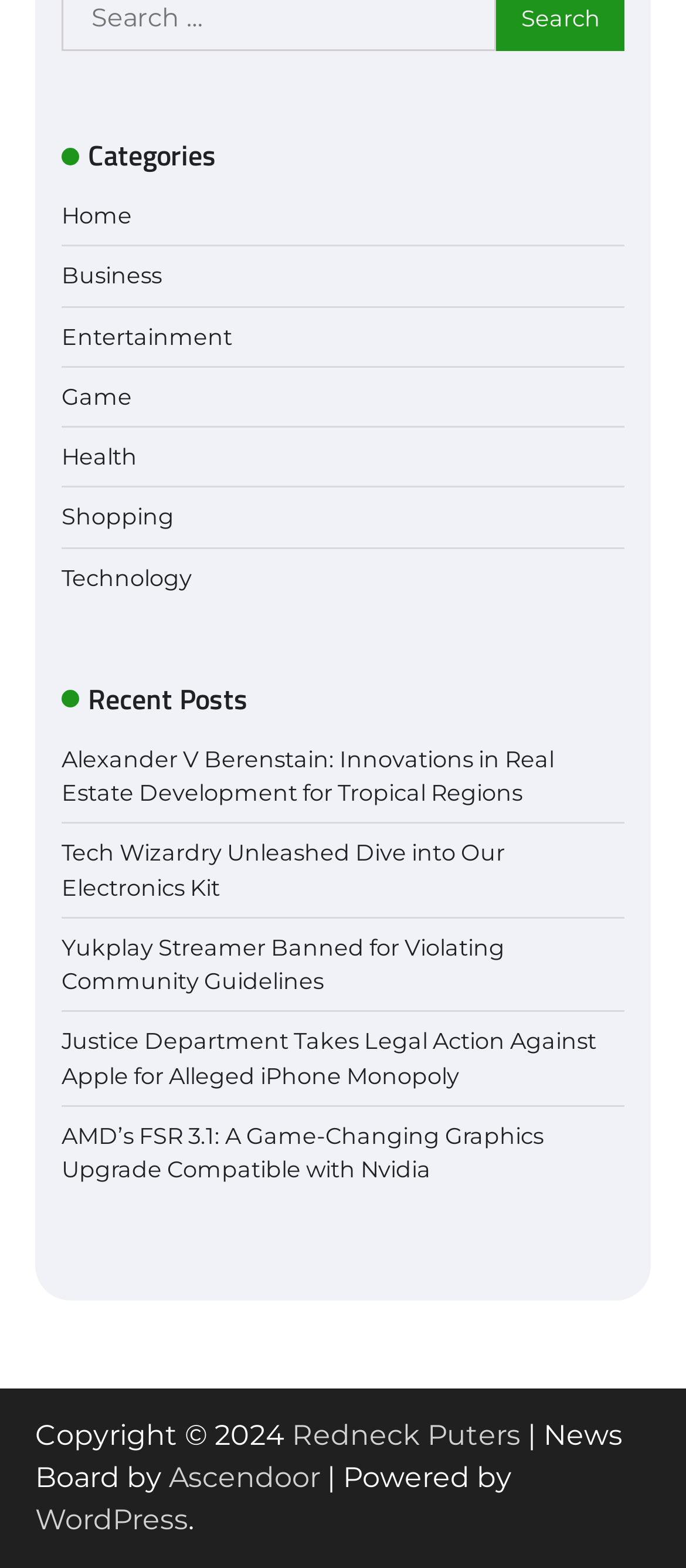Identify the bounding box for the described UI element: "Ascendoor".

[0.246, 0.932, 0.467, 0.953]